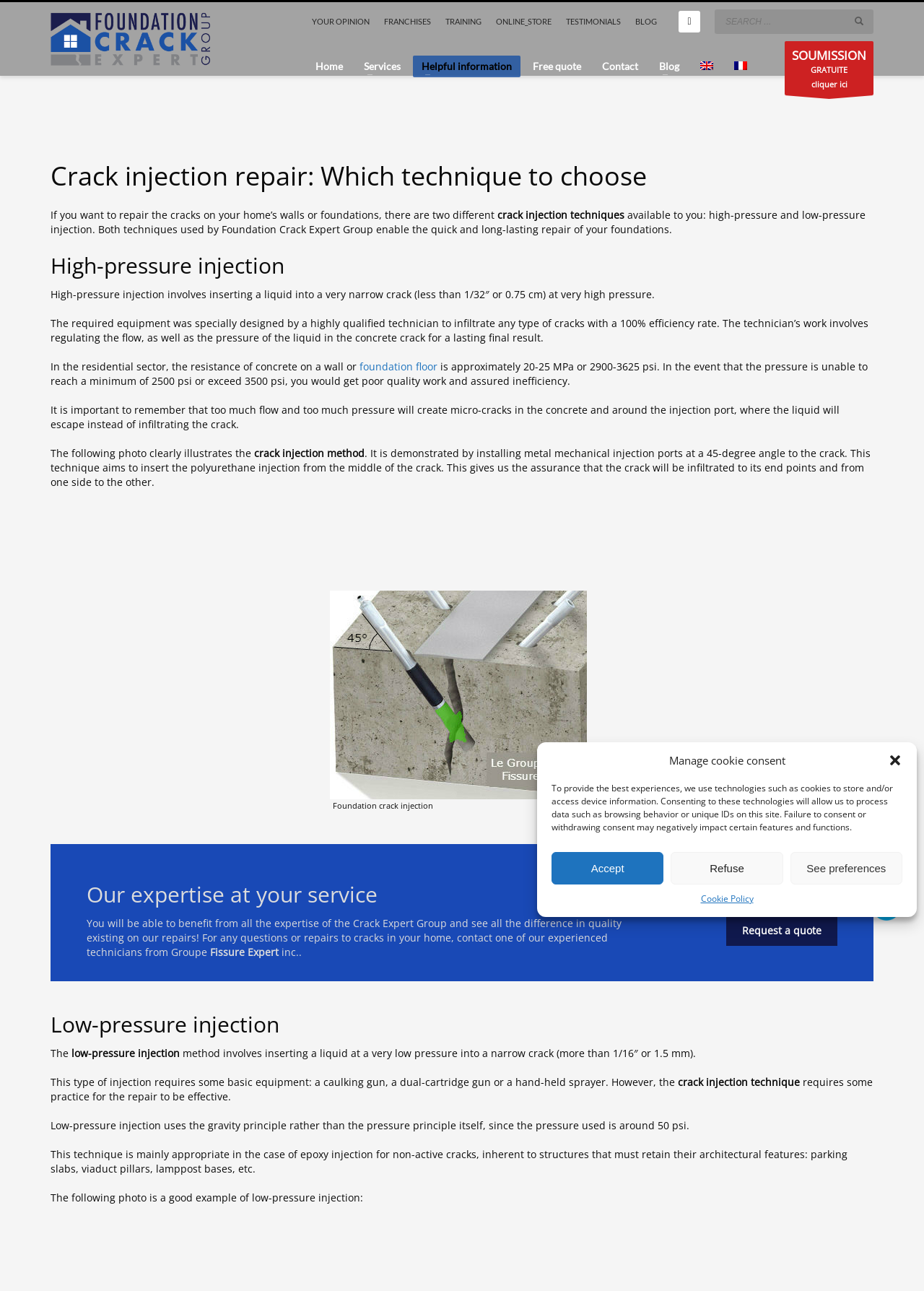Please respond in a single word or phrase: 
What is the difference between high-pressure and low-pressure crack injection?

High-pressure and low-pressure injection techniques